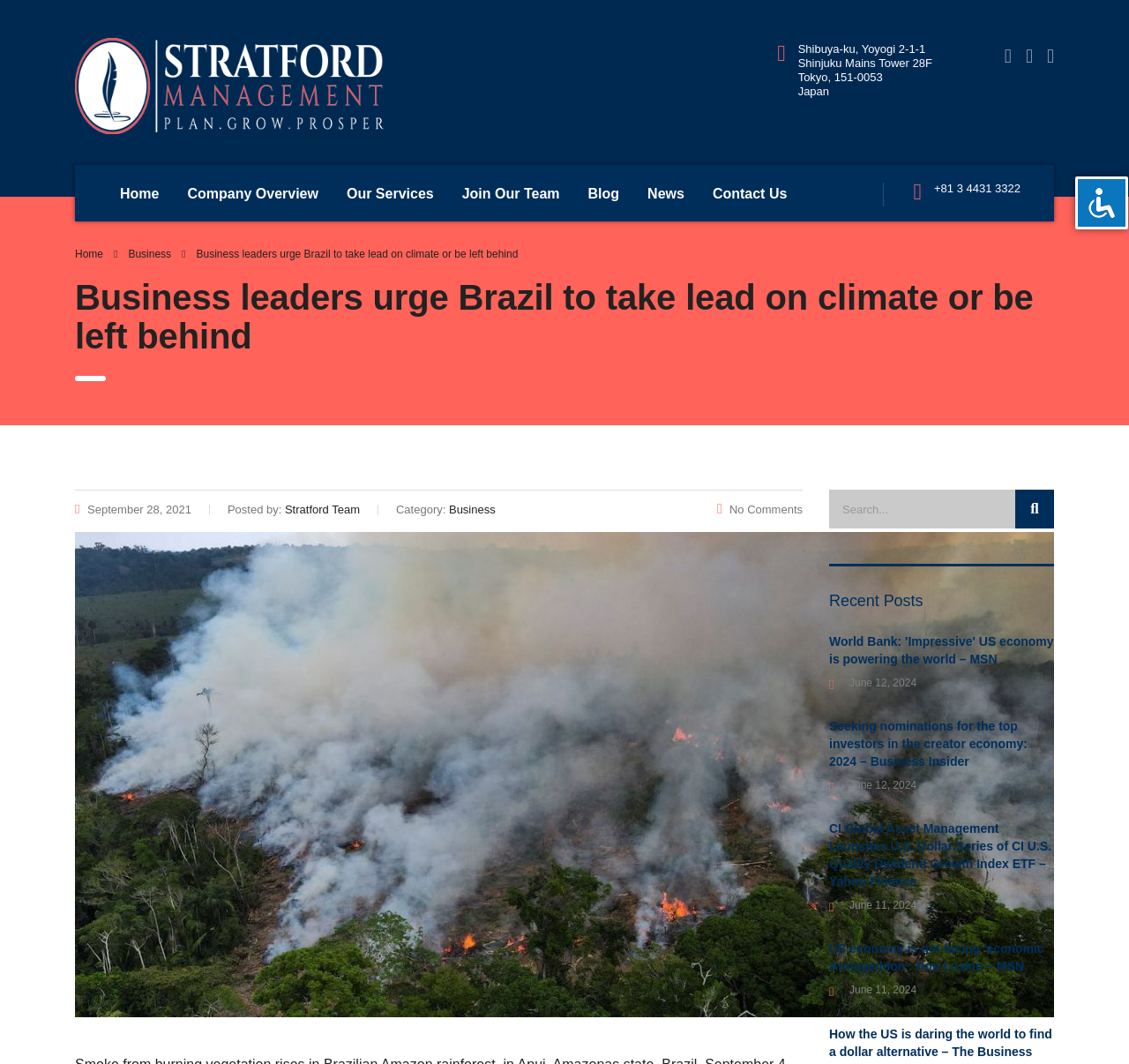What is the address of the company?
From the screenshot, supply a one-word or short-phrase answer.

Shibuya-ku, Yoyogi 2-1-1, Shinjuku Mains Tower 28F, Tokyo, 151-0053, Japan